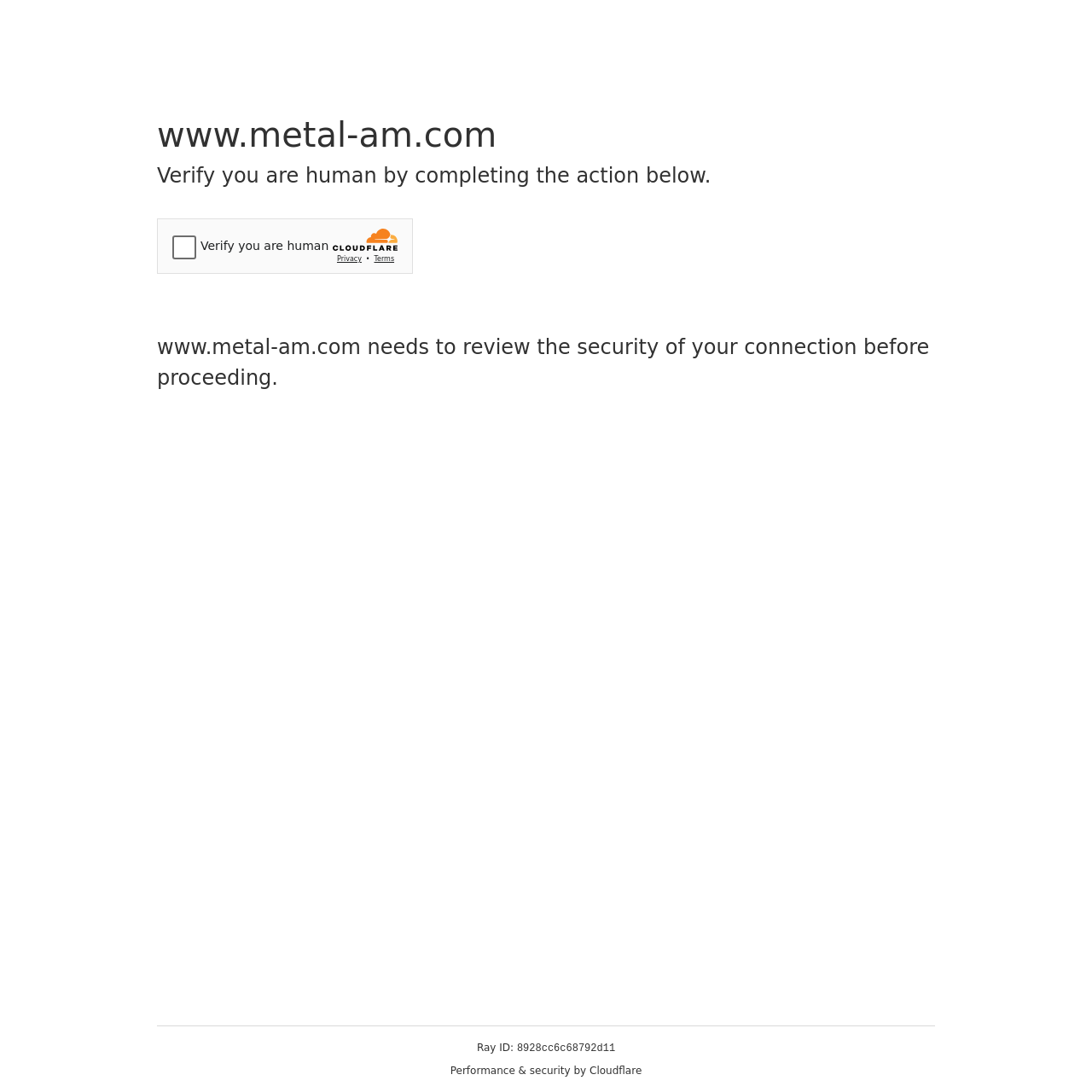Why is the website reviewing the security of the connection?
Please provide an in-depth and detailed response to the question.

The website is reviewing the security of the connection before proceeding, as indicated by the static text 'www.metal-am.com needs to review the security of your connection before proceeding.'.